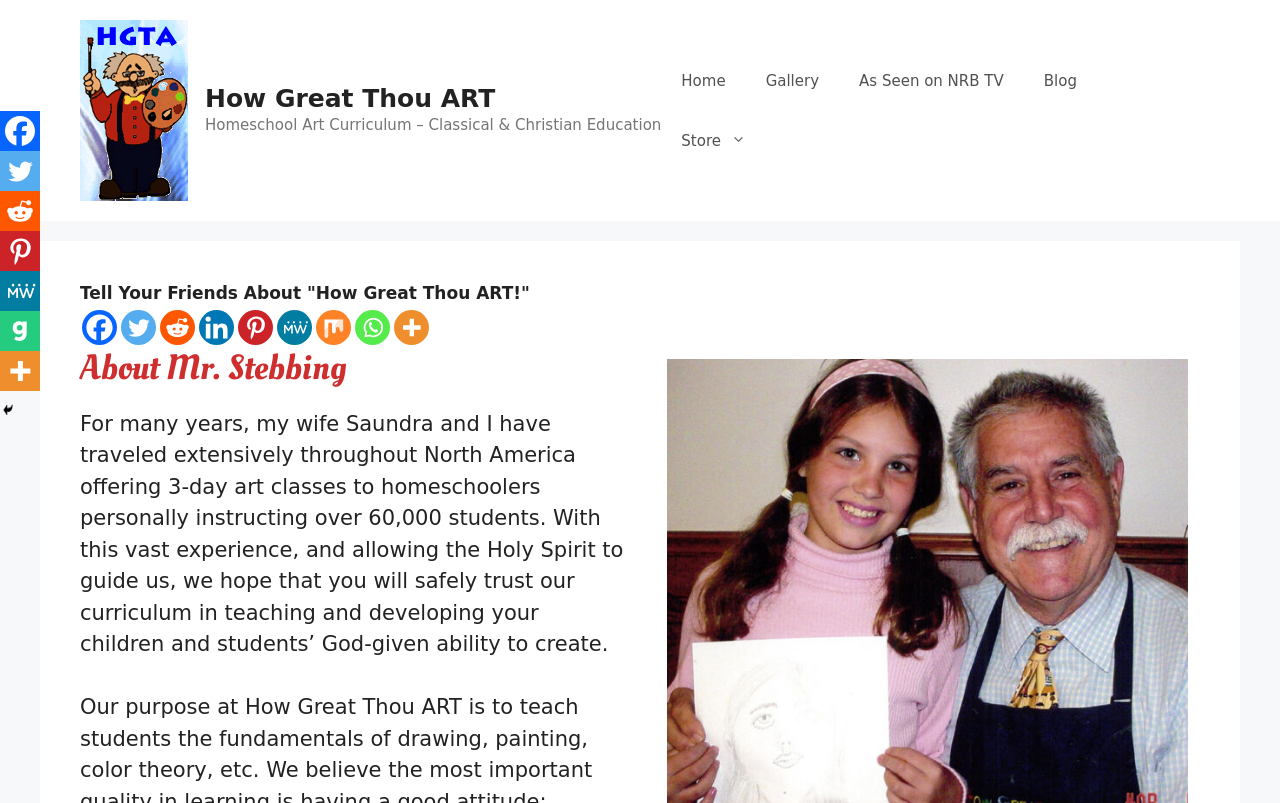What is the name of the homeschool art curriculum?
Identify the answer in the screenshot and reply with a single word or phrase.

How Great Thou ART